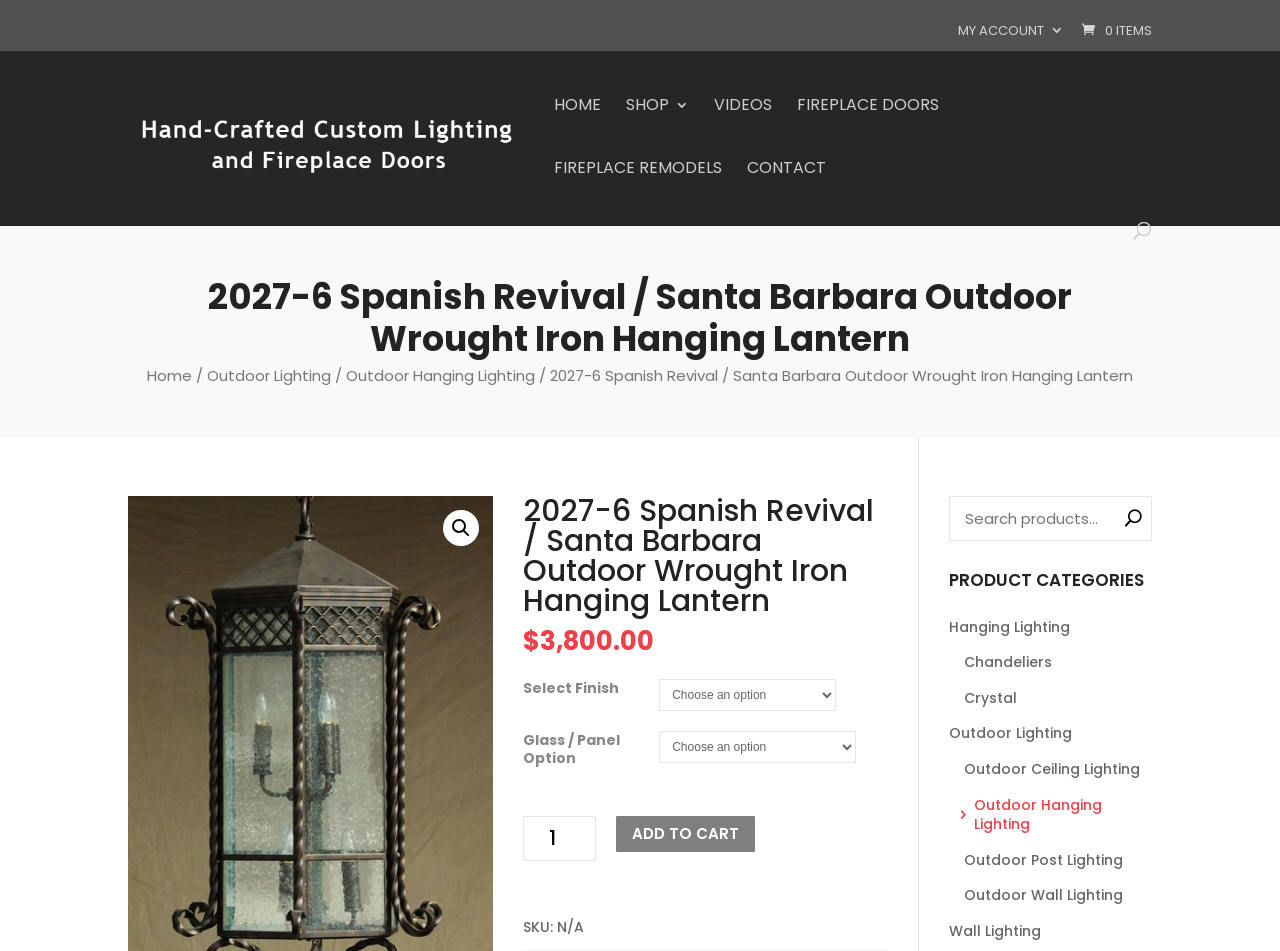Please specify the bounding box coordinates of the region to click in order to perform the following instruction: "View outdoor hanging lighting products".

[0.753, 0.828, 0.9, 0.886]